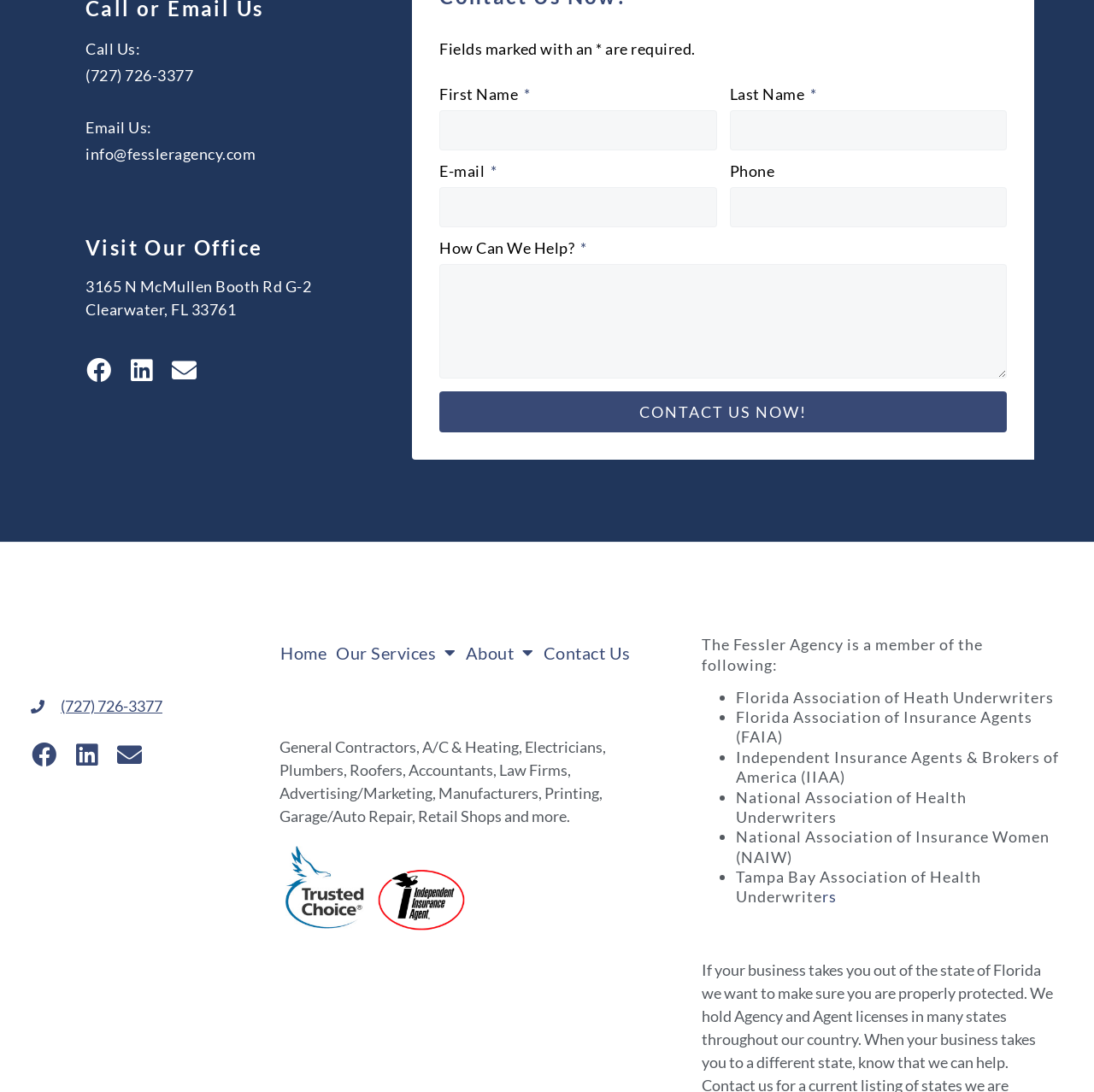Identify the bounding box coordinates of the clickable region required to complete the instruction: "Click the 'Visit Our Office' link". The coordinates should be given as four float numbers within the range of 0 and 1, i.e., [left, top, right, bottom].

[0.078, 0.253, 0.284, 0.292]